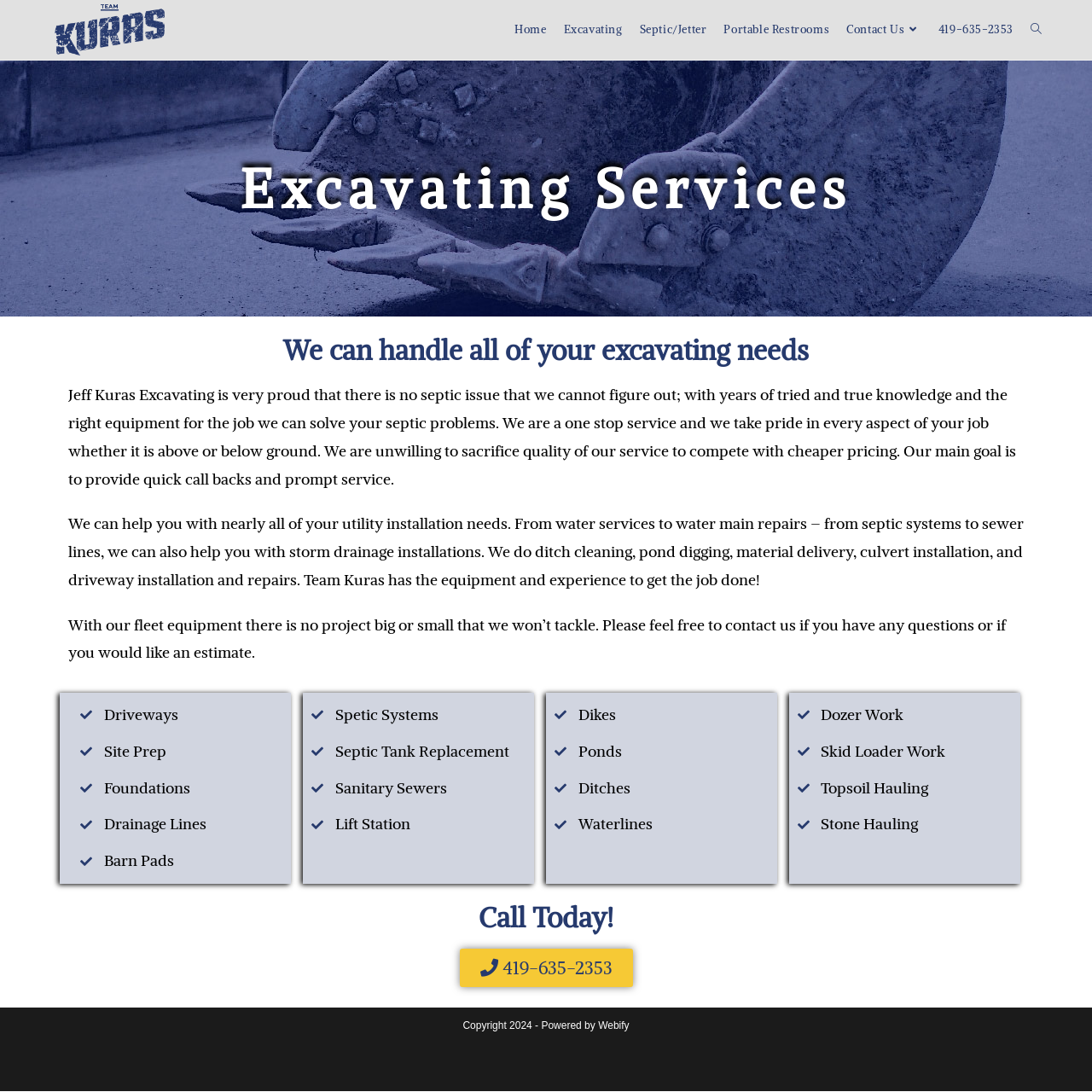What is the phone number to contact the company?
Refer to the image and provide a one-word or short phrase answer.

419-635-2353